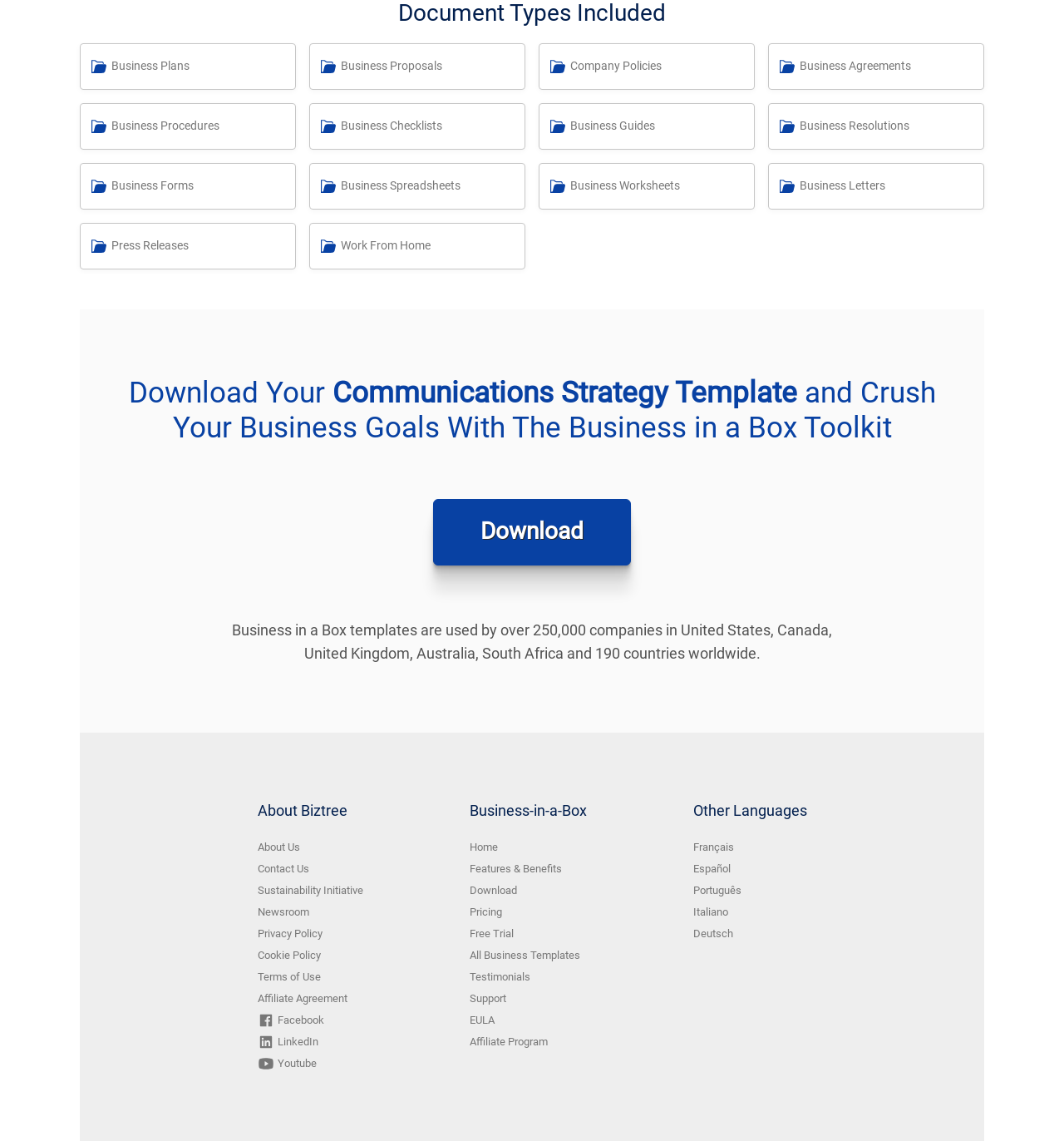From the given element description: "Work From Home", find the bounding box for the UI element. Provide the coordinates as four float numbers between 0 and 1, in the order [left, top, right, bottom].

[0.291, 0.195, 0.494, 0.236]